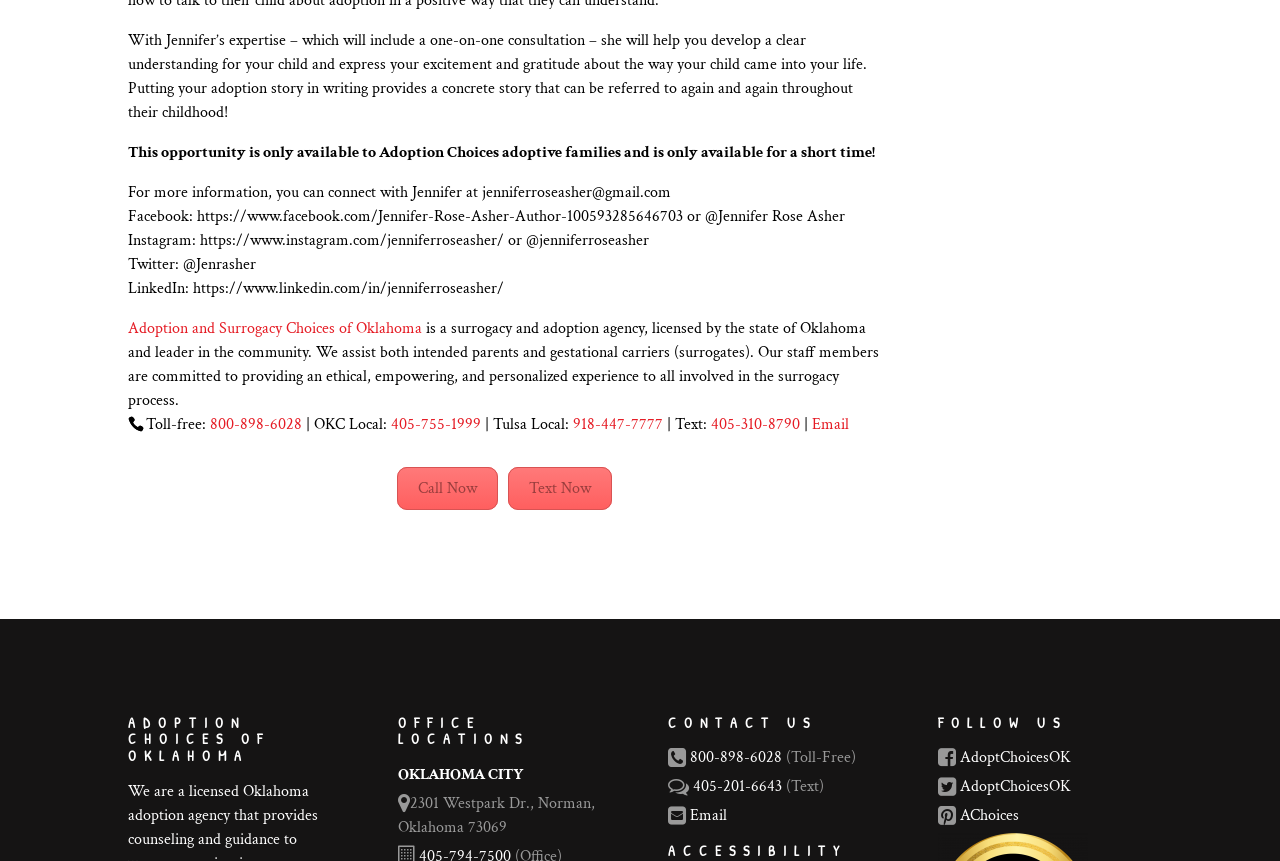What are the office locations of the adoption agency?
Look at the image and answer the question using a single word or phrase.

Oklahoma City